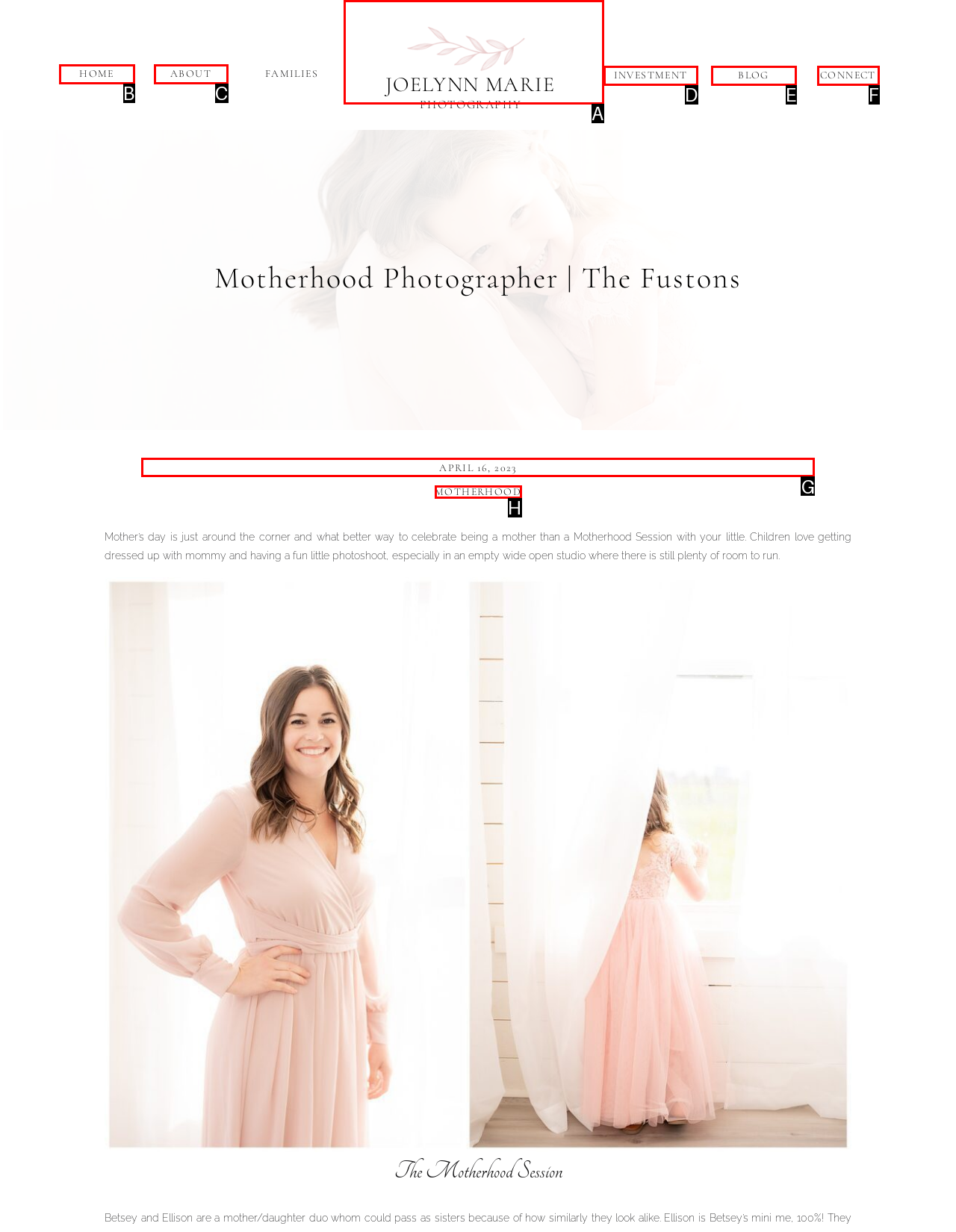Identify the letter of the UI element needed to carry out the task: check the 'APRIL 16, 2023' date
Reply with the letter of the chosen option.

G